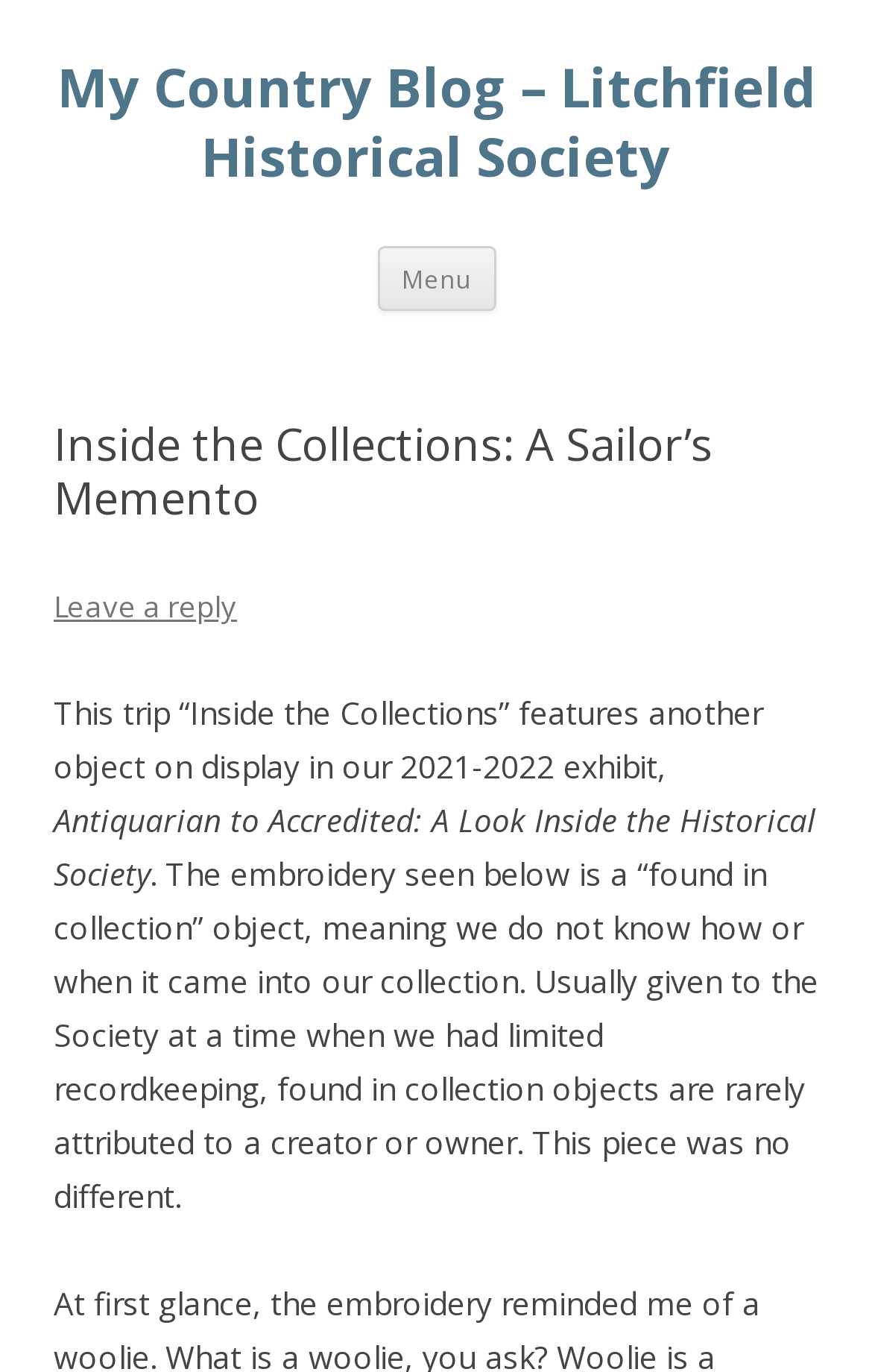Answer the question using only one word or a concise phrase: Why are found in collection objects rarely attributed?

Limited recordkeeping